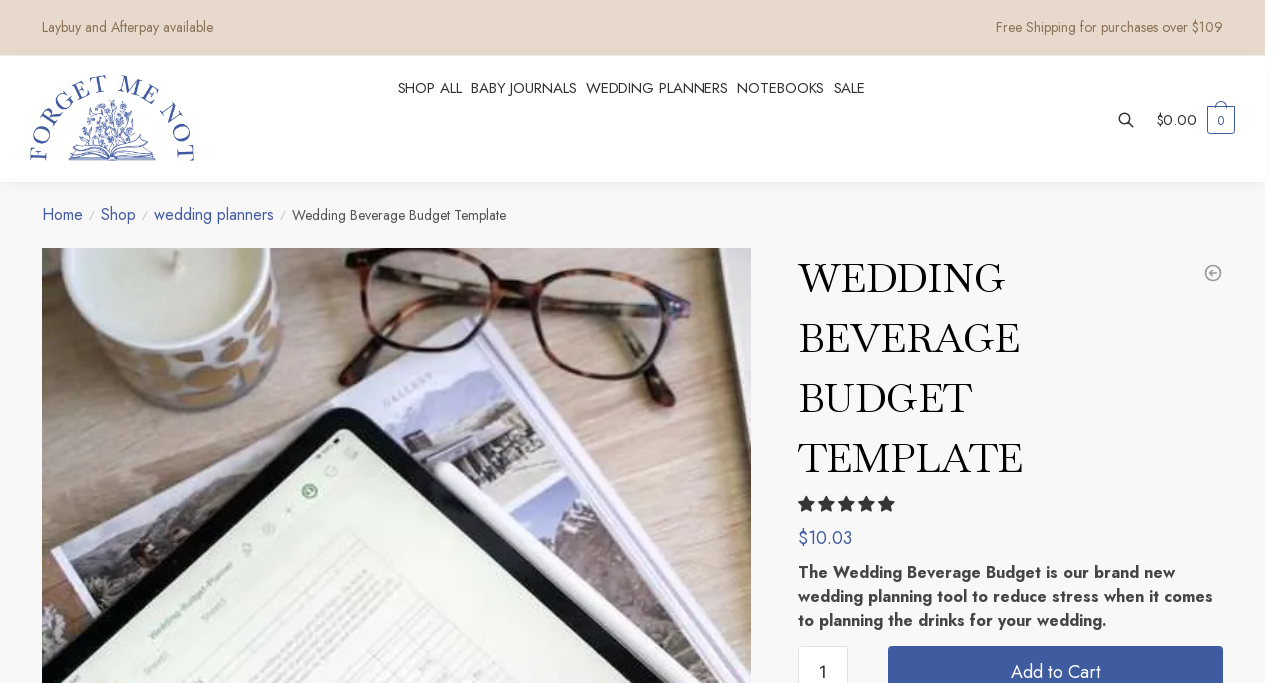Determine the bounding box coordinates for the area that should be clicked to carry out the following instruction: "Navigate to the 'WEDDING PLANNERS' section".

[0.449, 0.082, 0.573, 0.268]